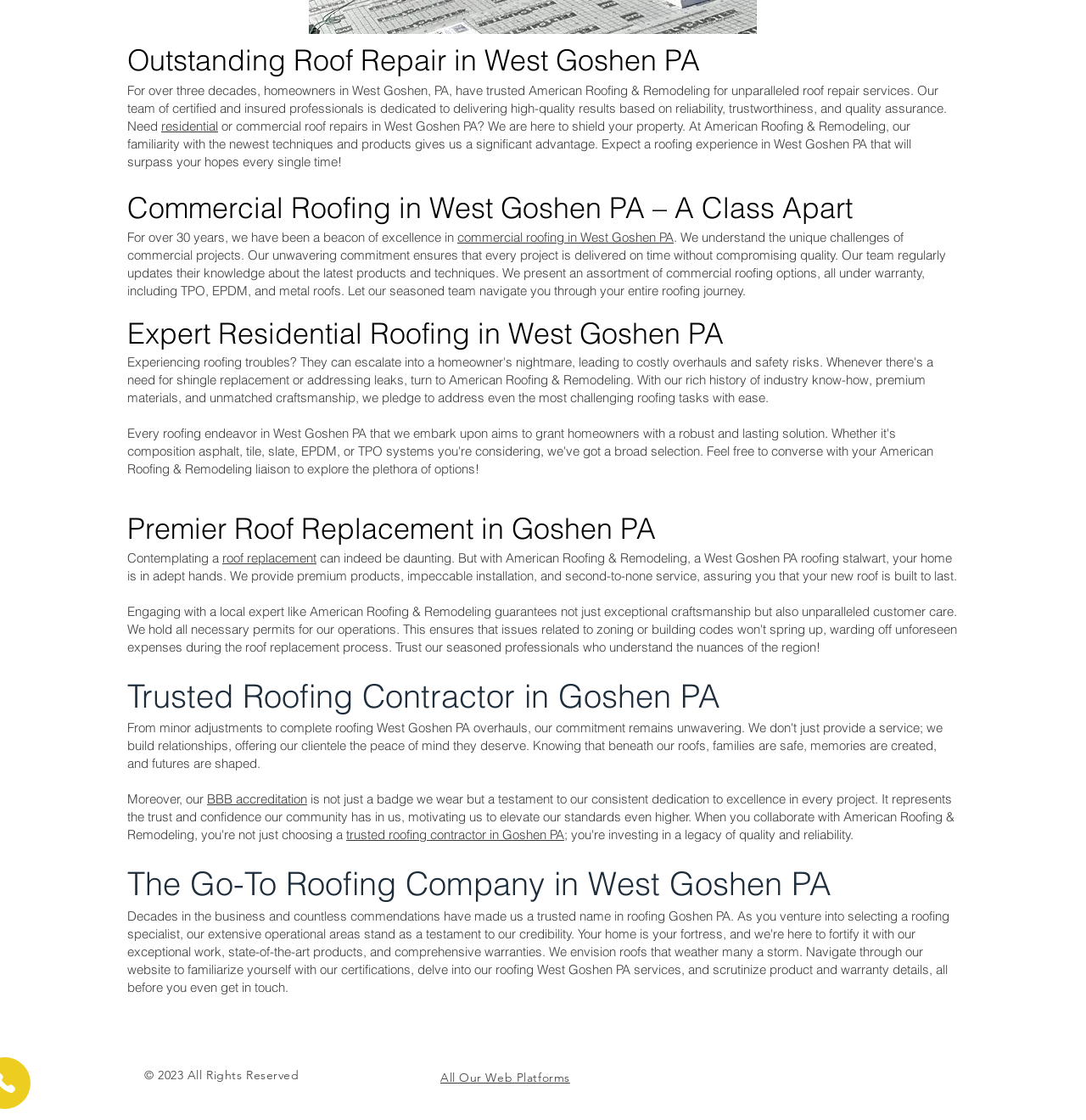Determine the bounding box coordinates of the clickable element to achieve the following action: 'Go to the Investor Centre'. Provide the coordinates as four float values between 0 and 1, formatted as [left, top, right, bottom].

None